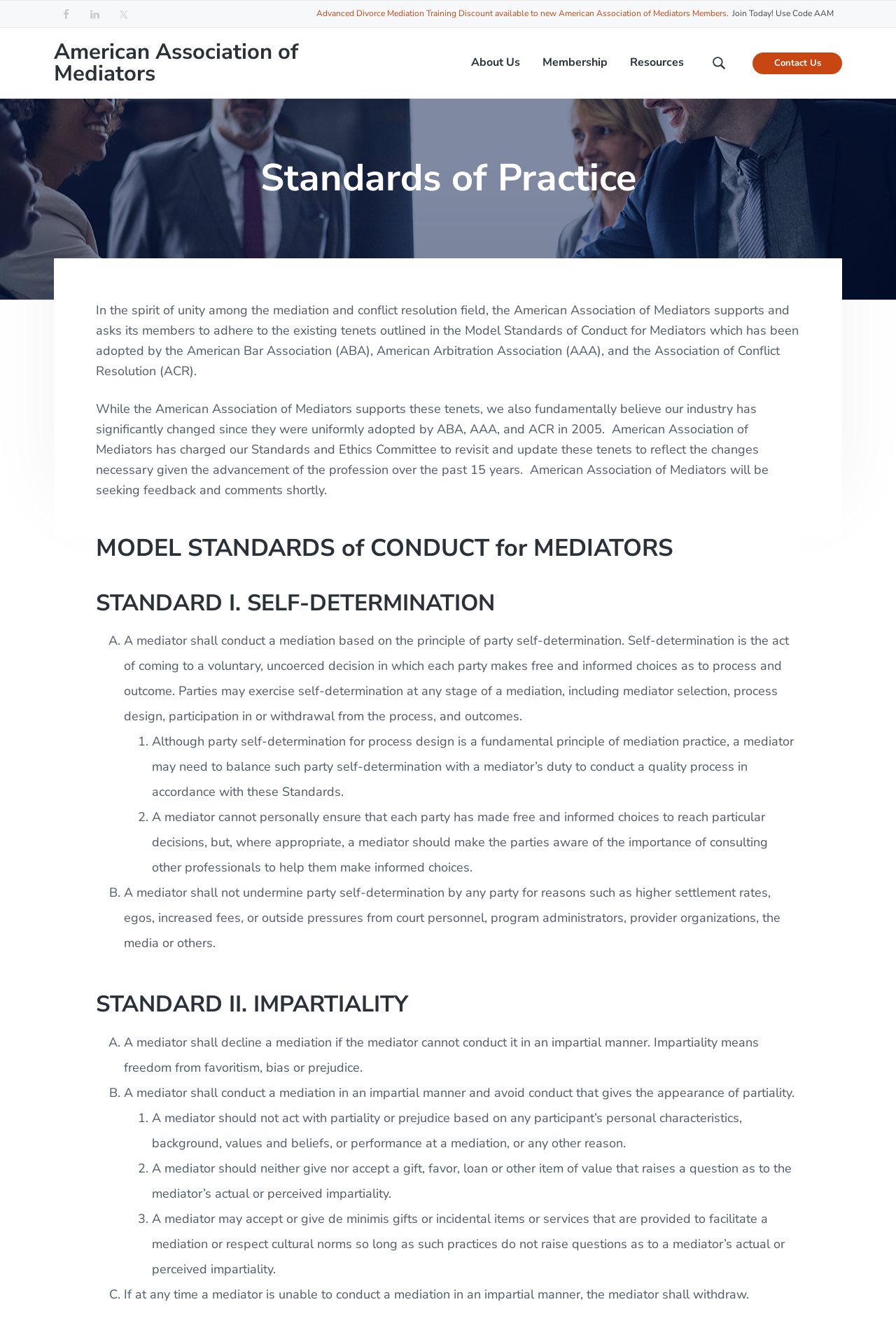How many standards are listed?
Please provide a detailed and thorough answer to the question.

I counted the number of standards by looking at the headings 'STANDARD I. SELF-DETERMINATION' and 'STANDARD II. IMPARTIALITY' which are both listed as separate standards.